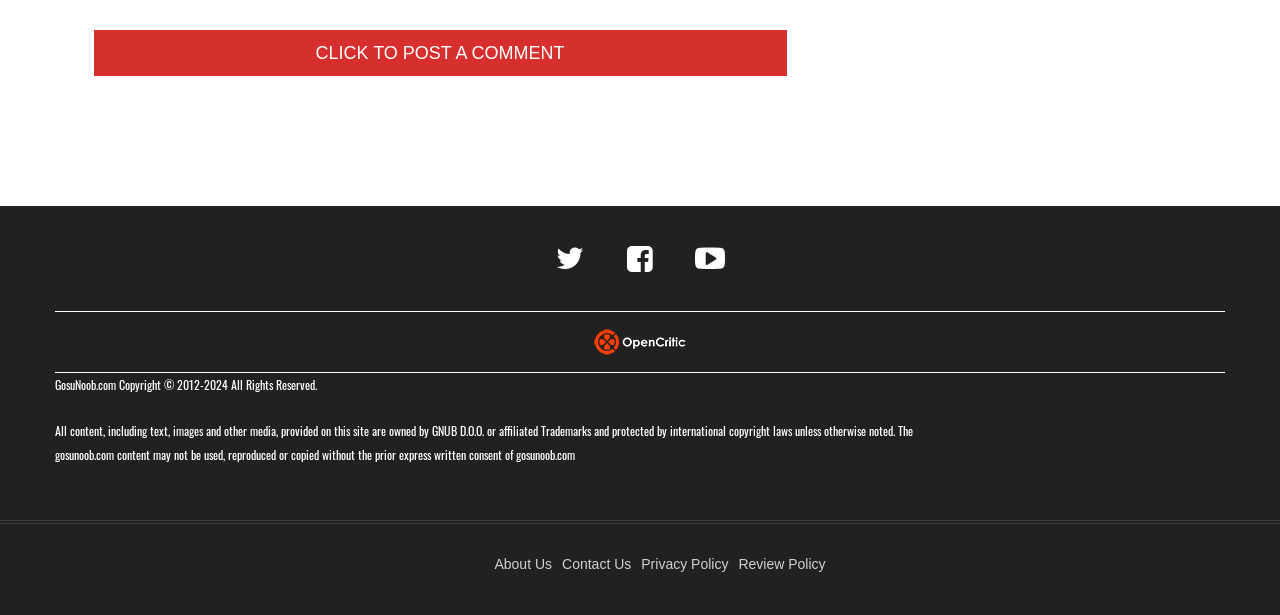Please determine the bounding box coordinates of the section I need to click to accomplish this instruction: "View Review Policy".

[0.577, 0.904, 0.645, 0.93]